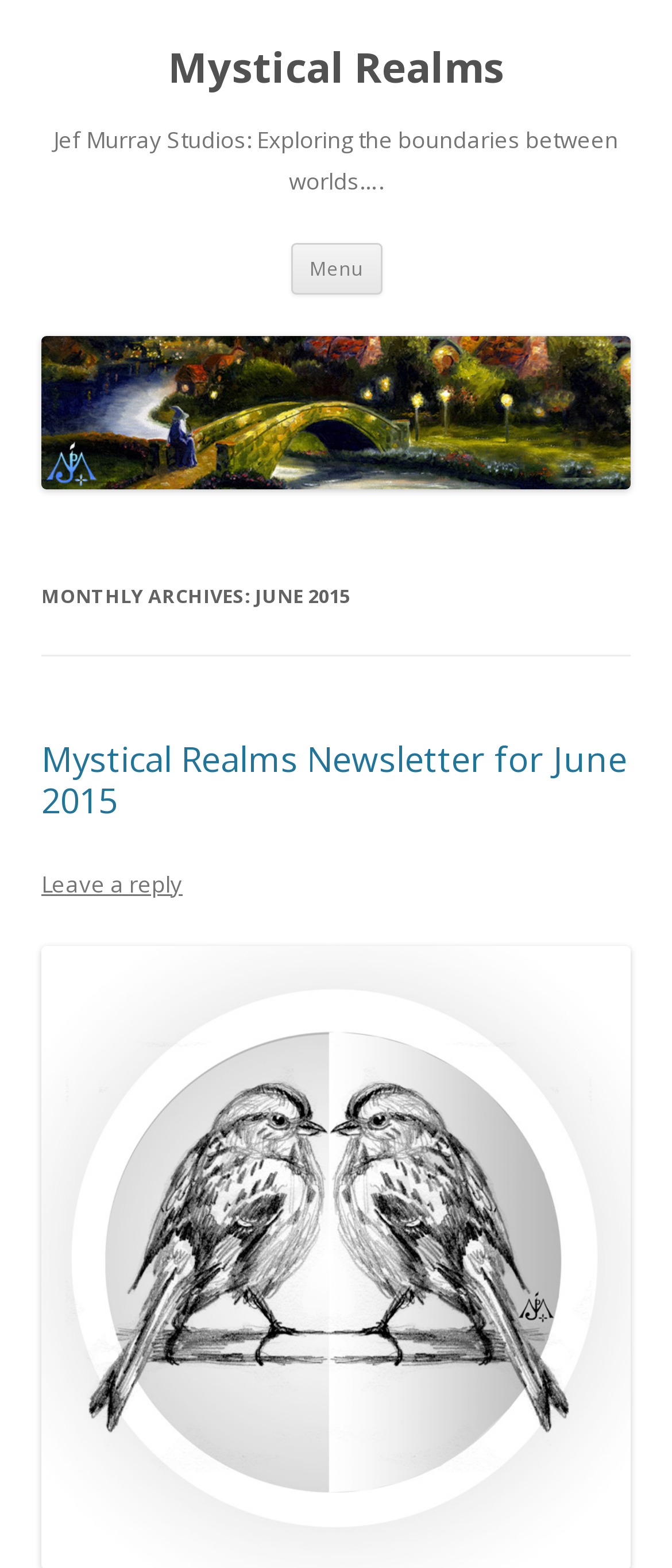What is the current month being archived?
Please craft a detailed and exhaustive response to the question.

The header 'MONTHLY ARCHIVES: JUNE 2015' suggests that the current month being archived is June 2015.